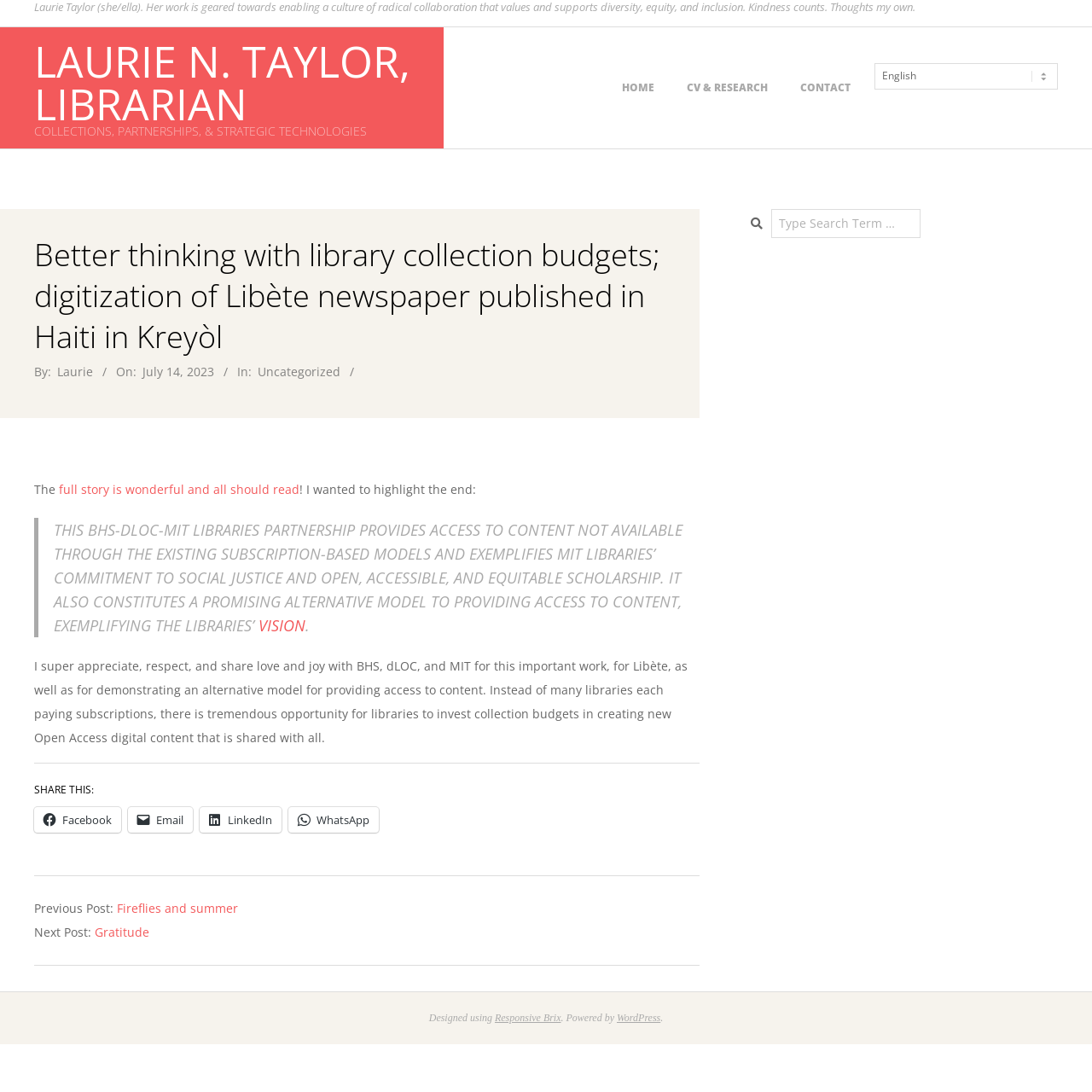What is the date of the post?
Refer to the image and provide a concise answer in one word or phrase.

Friday, July 14, 2023